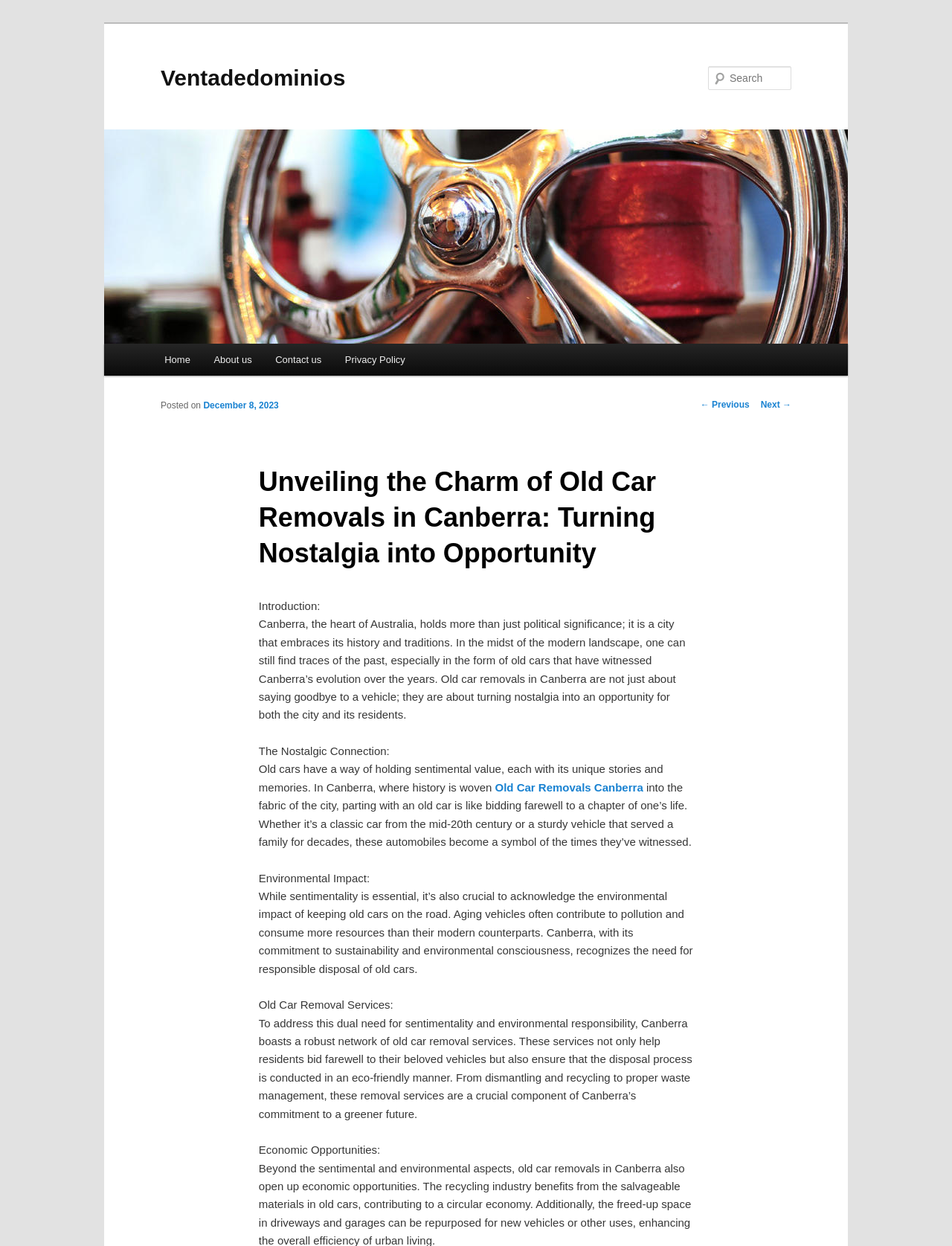Find the bounding box coordinates of the element to click in order to complete this instruction: "Go to Home page". The bounding box coordinates must be four float numbers between 0 and 1, denoted as [left, top, right, bottom].

[0.16, 0.276, 0.212, 0.302]